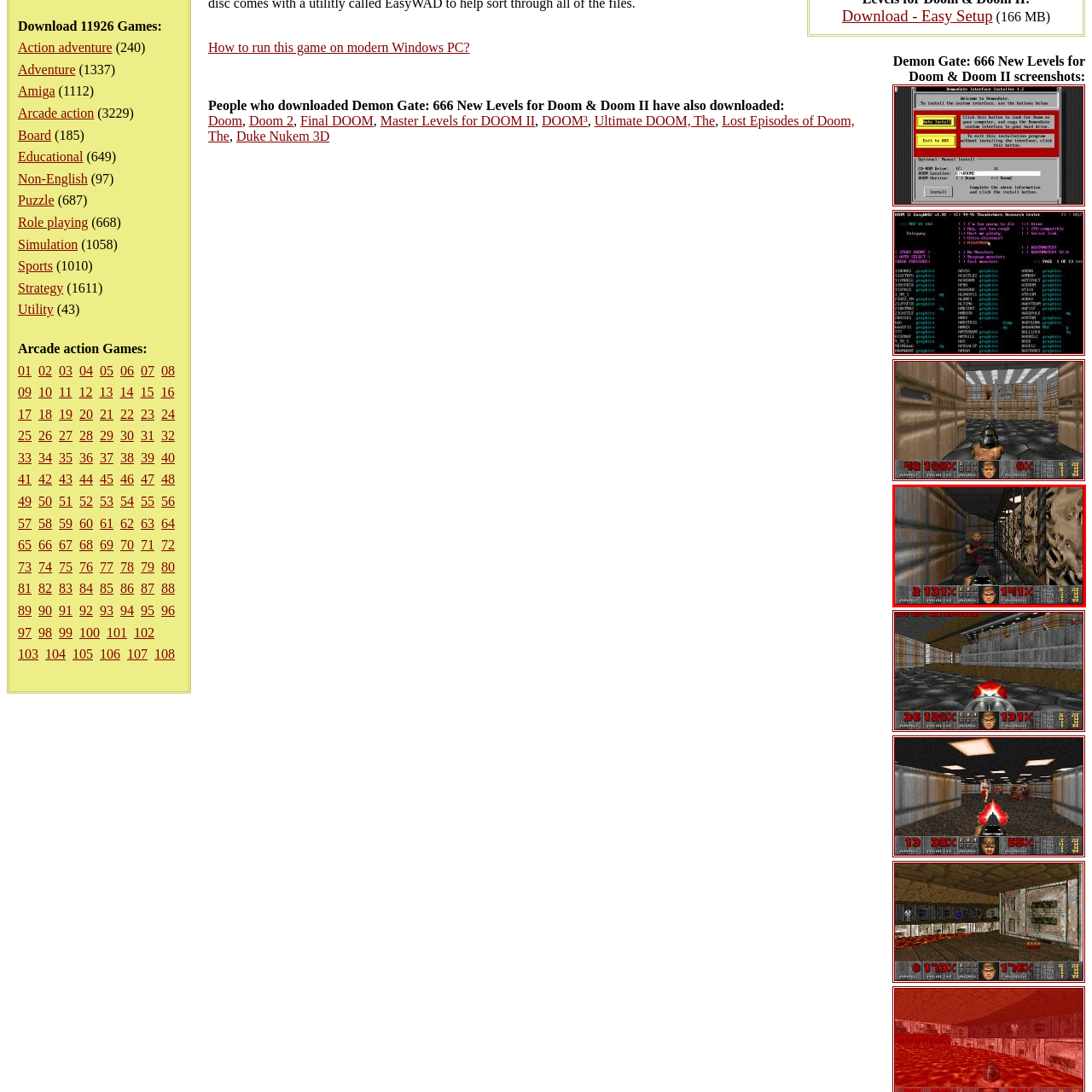Check the image highlighted by the red rectangle and provide a single word or phrase for the question:
What is displayed at the bottom of the screen?

vital gameplay information